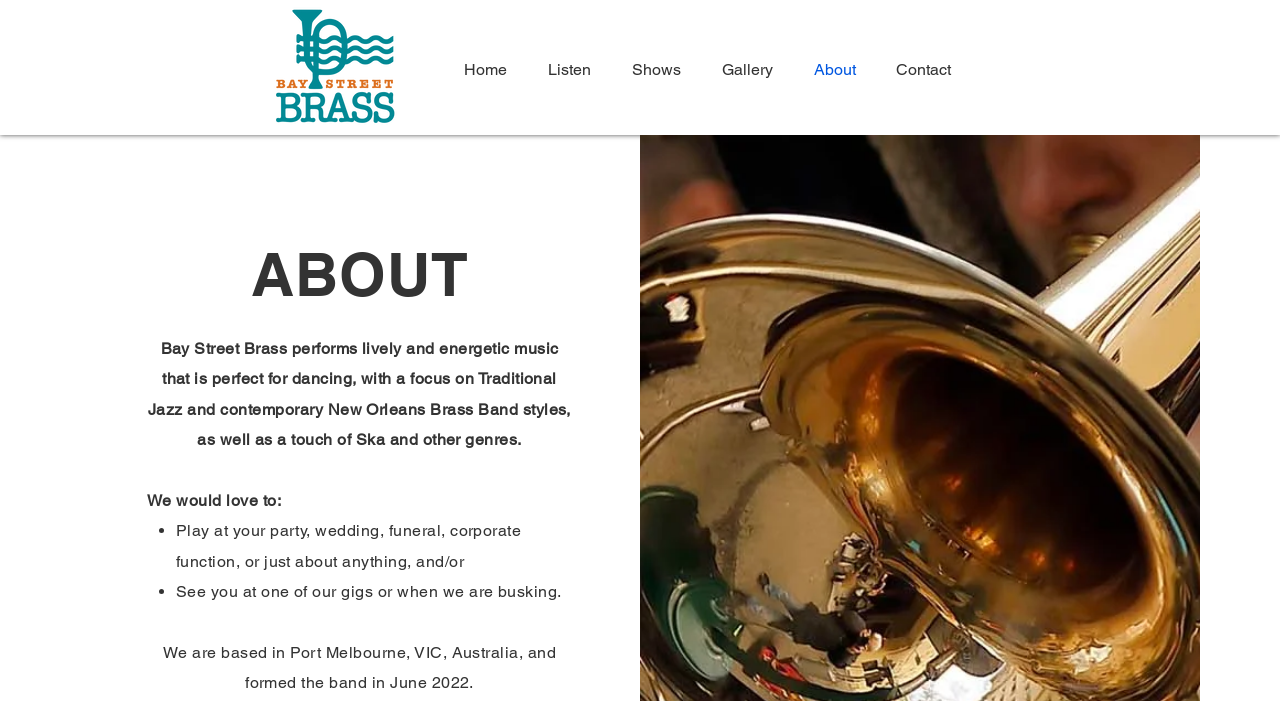Please find the bounding box coordinates of the element that you should click to achieve the following instruction: "Click the About link". The coordinates should be presented as four float numbers between 0 and 1: [left, top, right, bottom].

[0.616, 0.064, 0.68, 0.136]